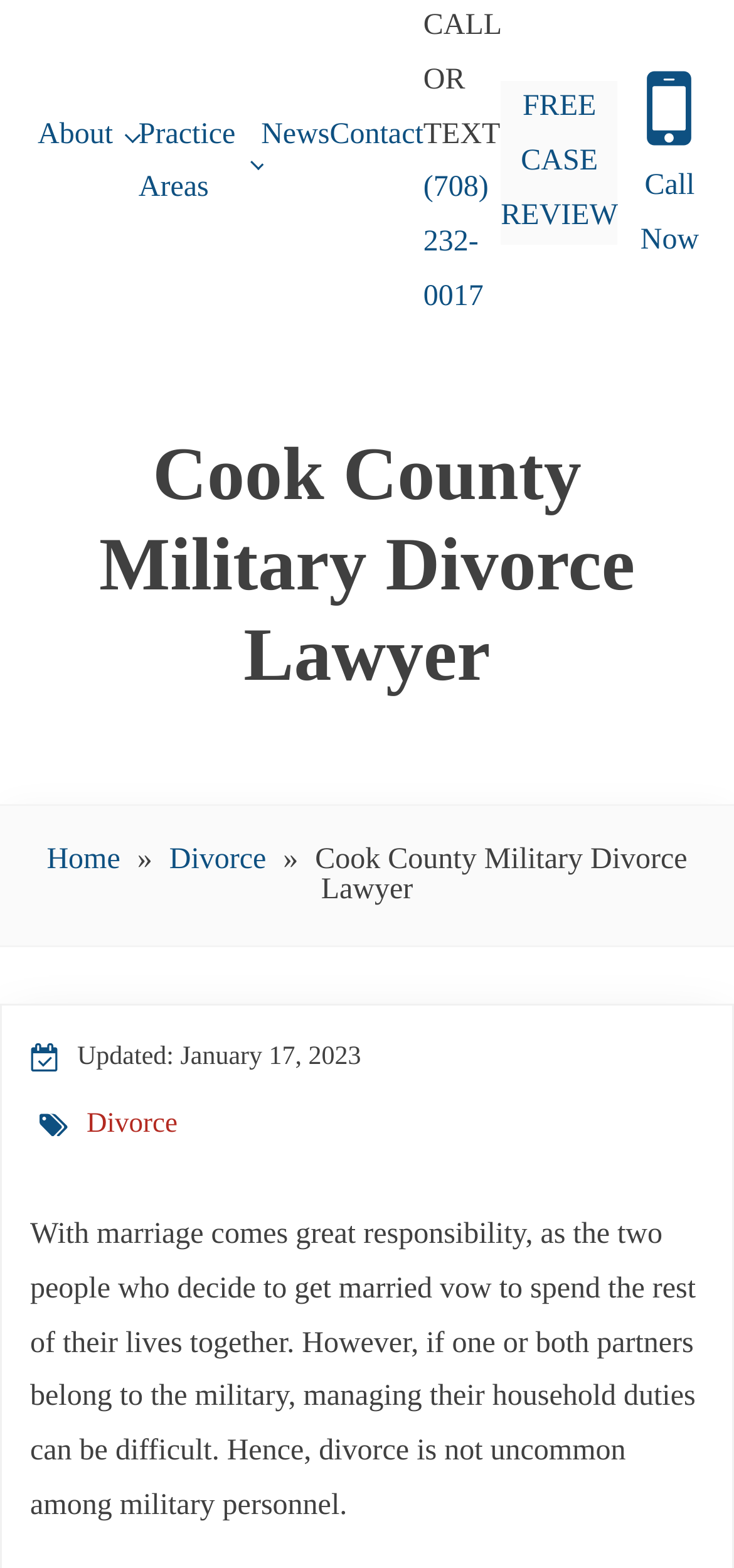Kindly provide the bounding box coordinates of the section you need to click on to fulfill the given instruction: "Click on Contact".

[0.449, 0.075, 0.577, 0.096]